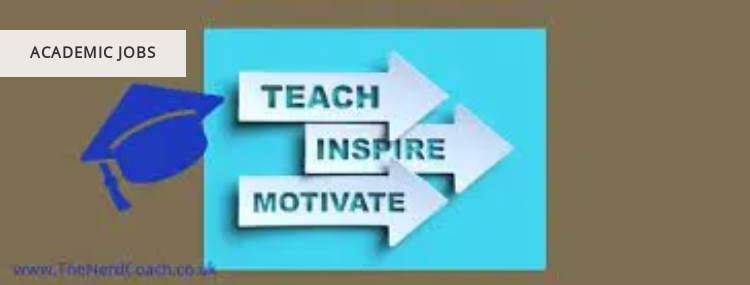Offer a detailed explanation of the image and its components.

The image prominently features a graphic designed to highlight key aspects of academic roles, encapsulated by the phrases "TEACH," "INSPIRE," and "MOTIVATE," arranged on a vibrant blue background with directional arrows guiding attention. Above the graphic, a graduation cap symbol in blue emphasizes the educational theme. This visual reinforces the campaign's focus on the significance of academic jobs, which play a critical role in nurturing knowledge and shaping the future of students and society. The accompanying label "ACADEMIC JOBS" positions the image within the broader context of the discussion about the value and impact of educators and academics in higher education.